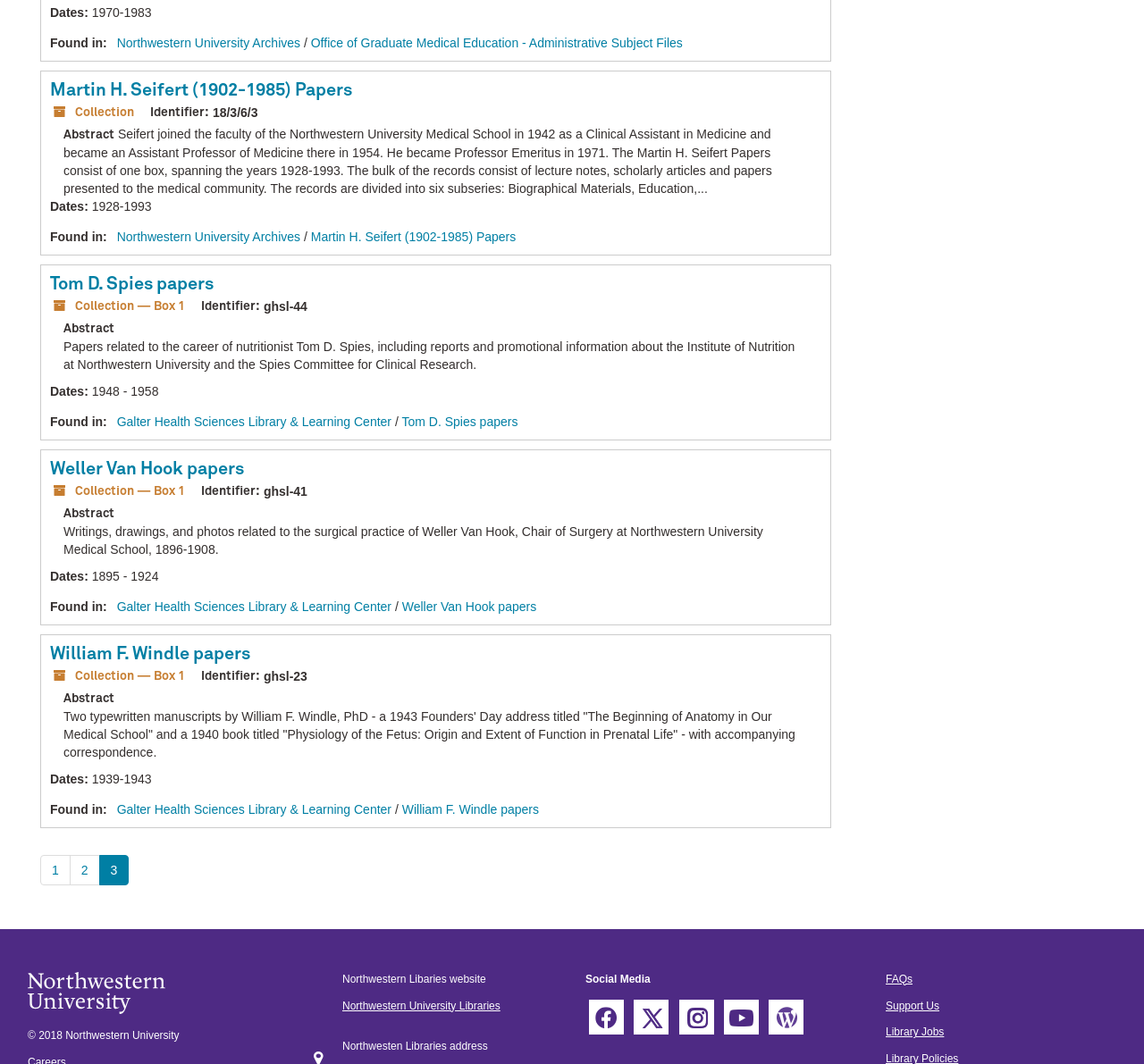Please identify the bounding box coordinates of the element I should click to complete this instruction: 'Click on 'Join our team''. The coordinates should be given as four float numbers between 0 and 1, like this: [left, top, right, bottom].

None